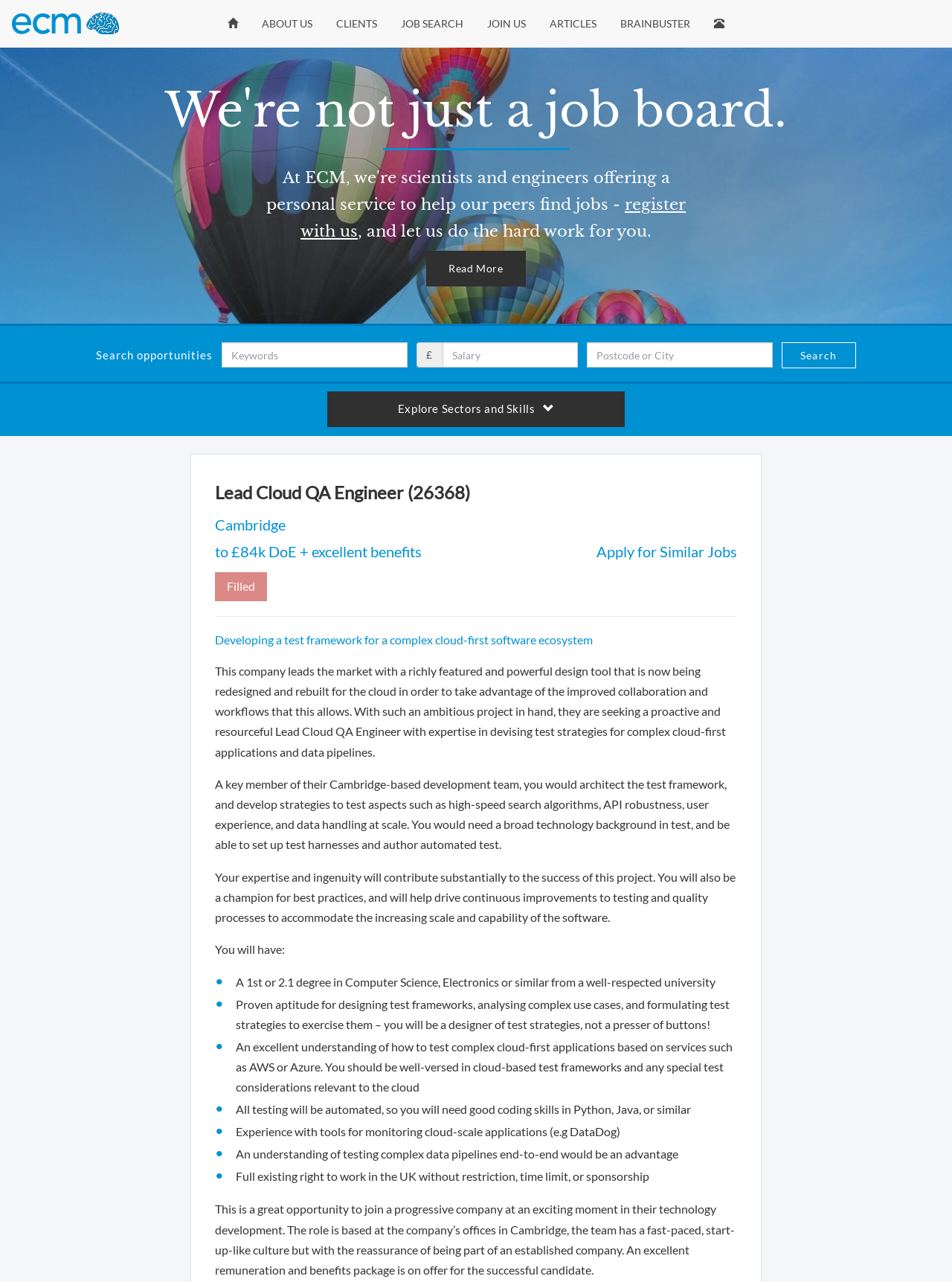Find and specify the bounding box coordinates that correspond to the clickable region for the instruction: "Enter keywords in the search box".

[0.233, 0.267, 0.428, 0.287]